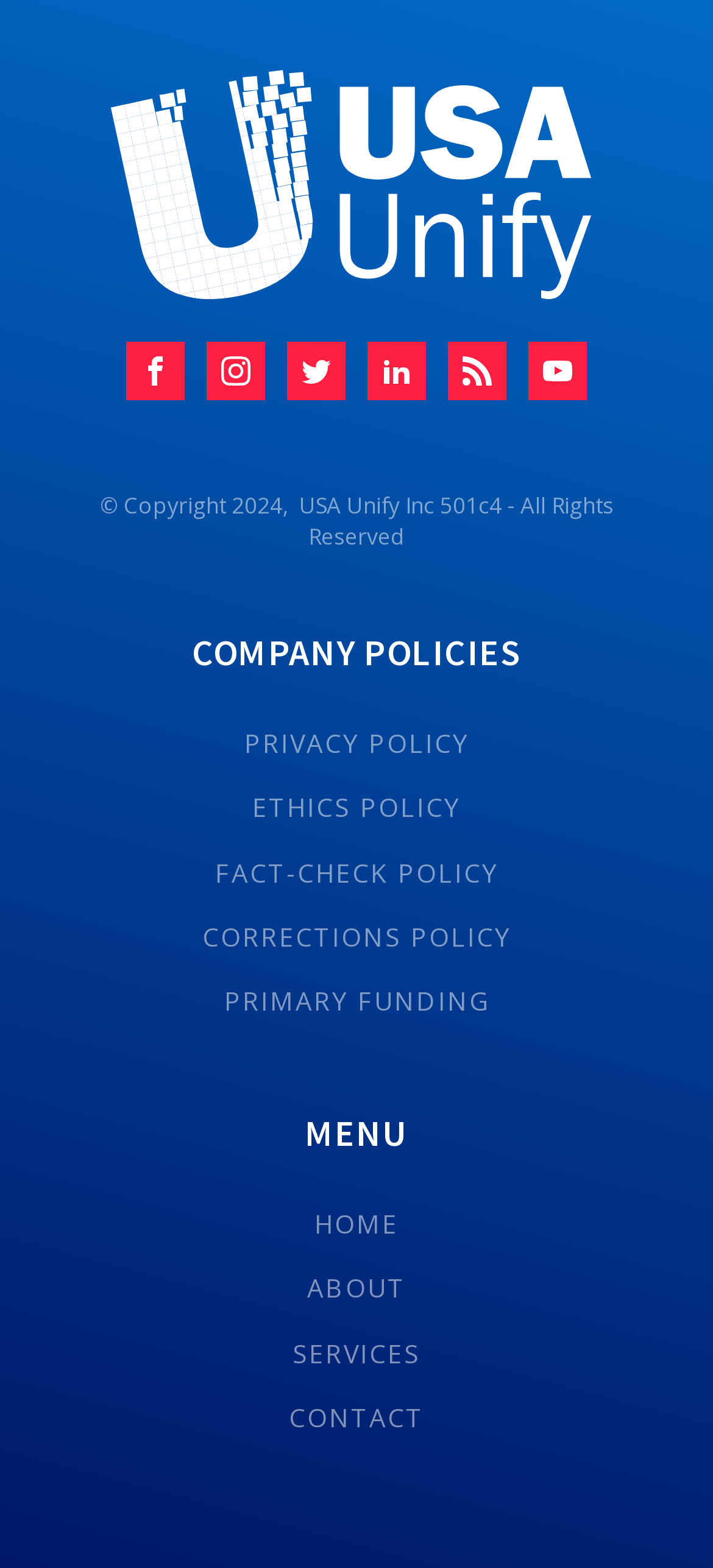What are the main menu items?
Using the picture, provide a one-word or short phrase answer.

HOME, ABOUT, SERVICES, CONTACT